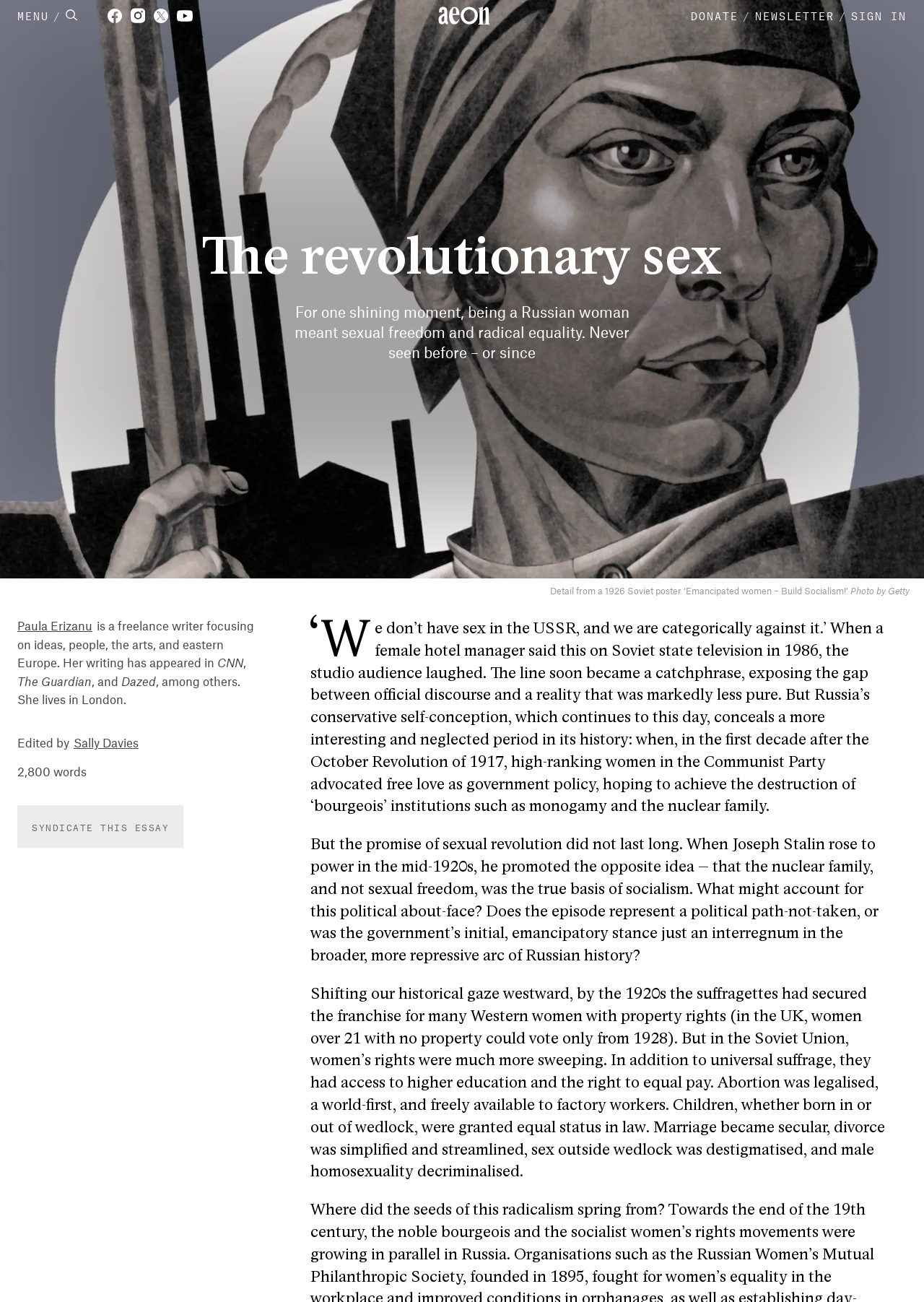Pinpoint the bounding box coordinates of the element to be clicked to execute the instruction: "Donate".

[0.064, 0.248, 0.123, 0.258]